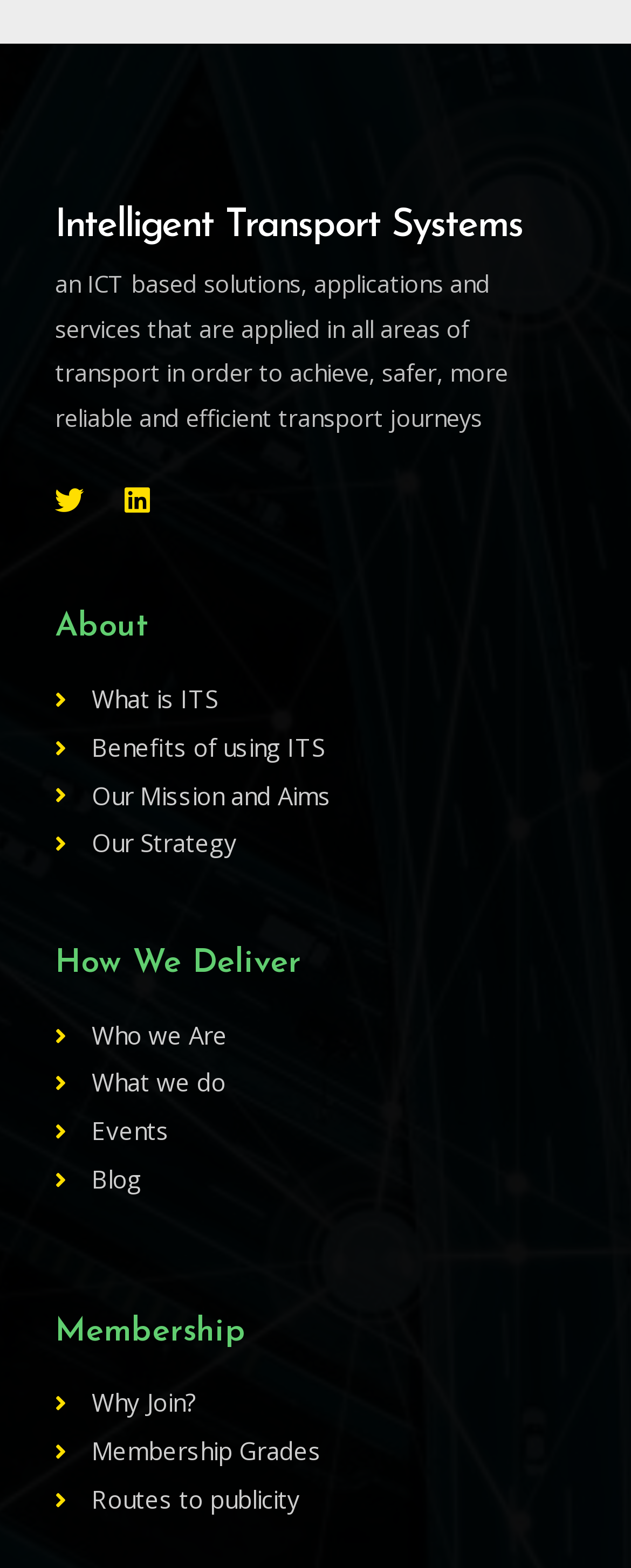What is the last link in the About section?
Please provide a single word or phrase based on the screenshot.

Our Strategy